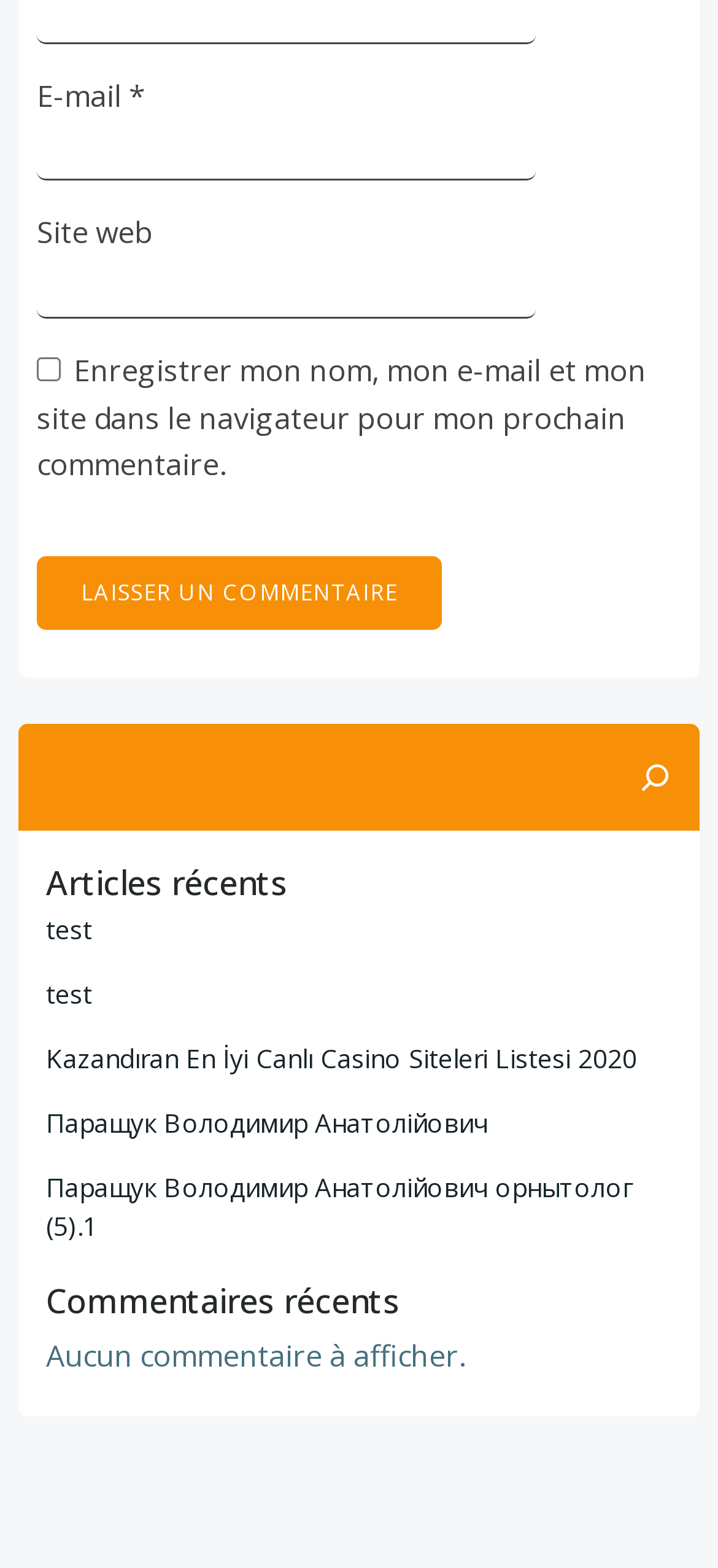Locate the bounding box coordinates of the element that should be clicked to fulfill the instruction: "Search for something".

[0.026, 0.461, 0.851, 0.53]